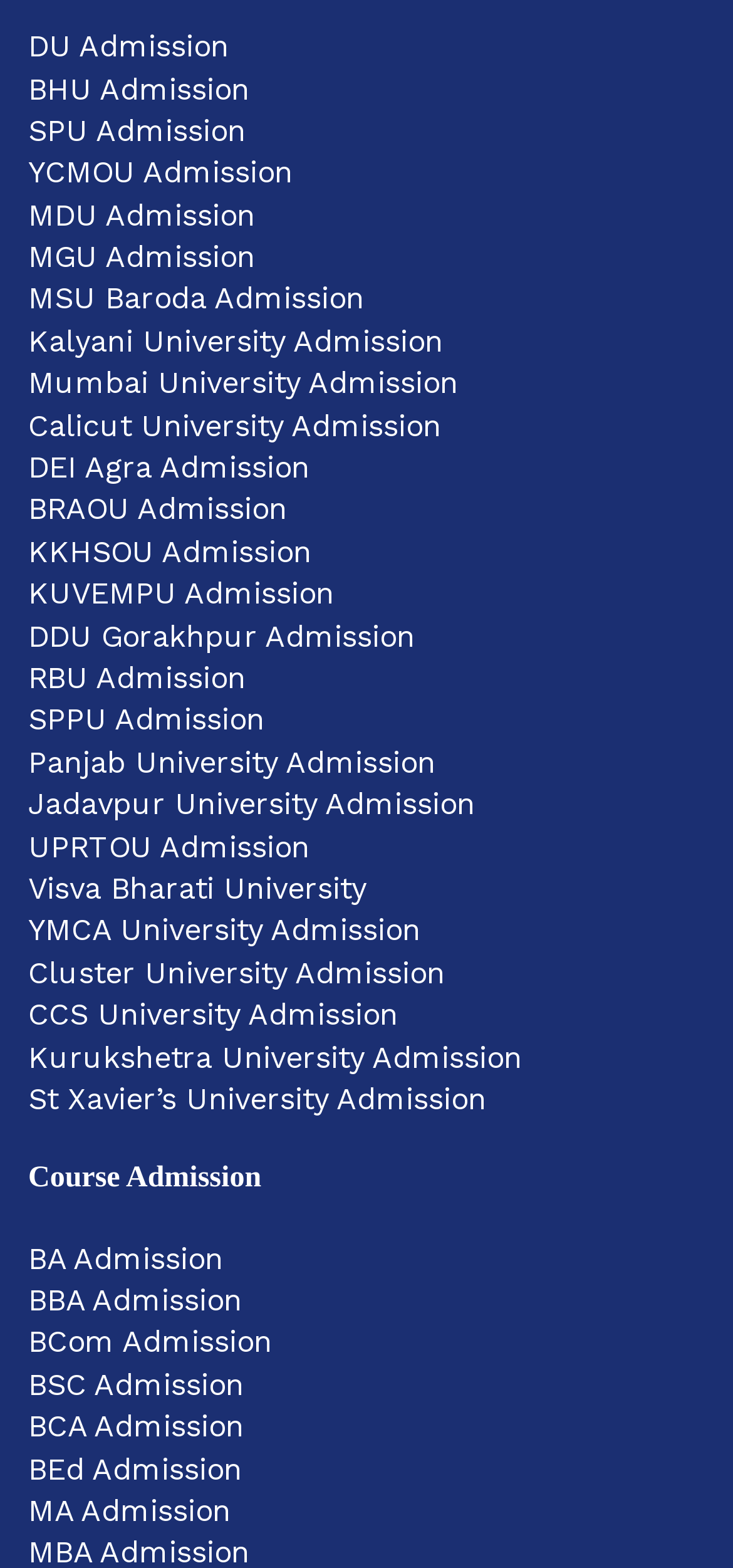Show the bounding box coordinates of the region that should be clicked to follow the instruction: "Go to Mumbai University Admission."

[0.038, 0.233, 0.626, 0.256]